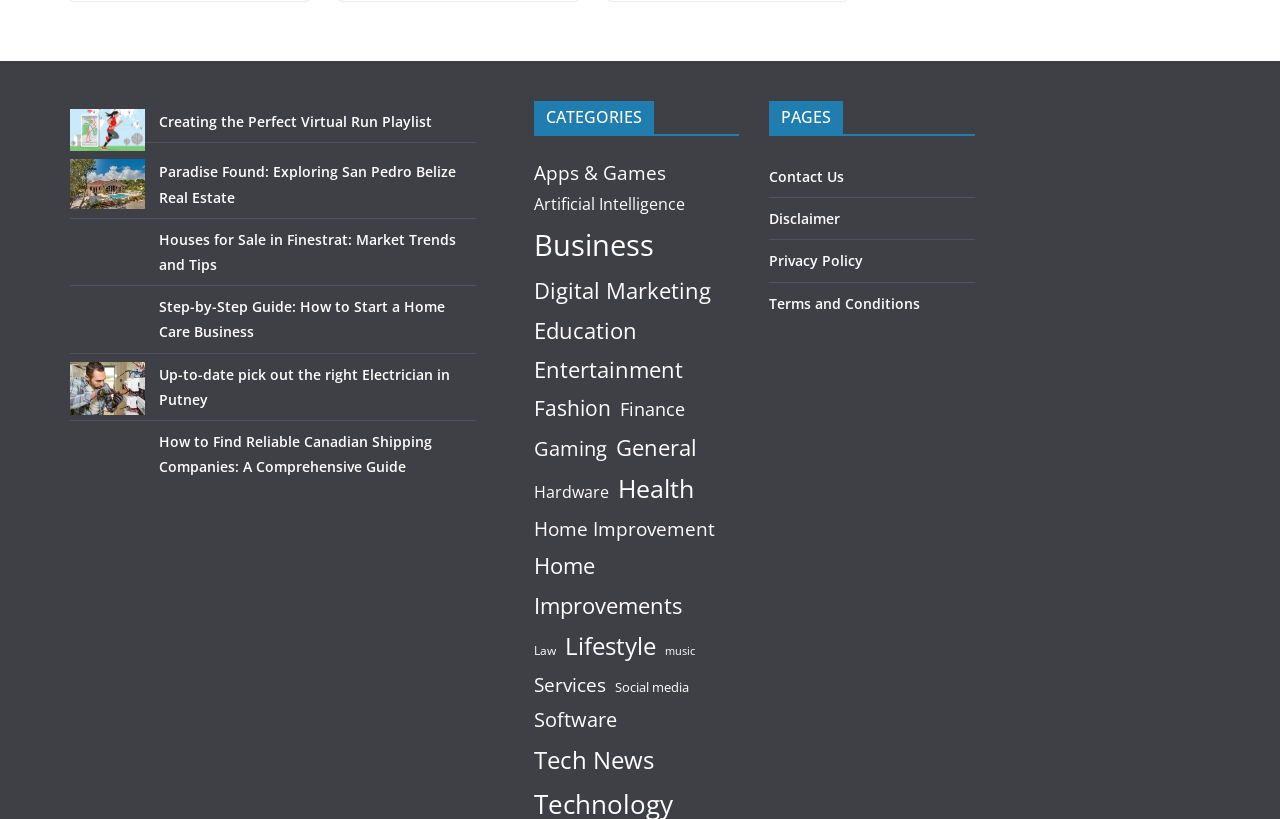Please identify the bounding box coordinates of the clickable area that will allow you to execute the instruction: "Browse 'Business' category".

[0.417, 0.267, 0.511, 0.331]